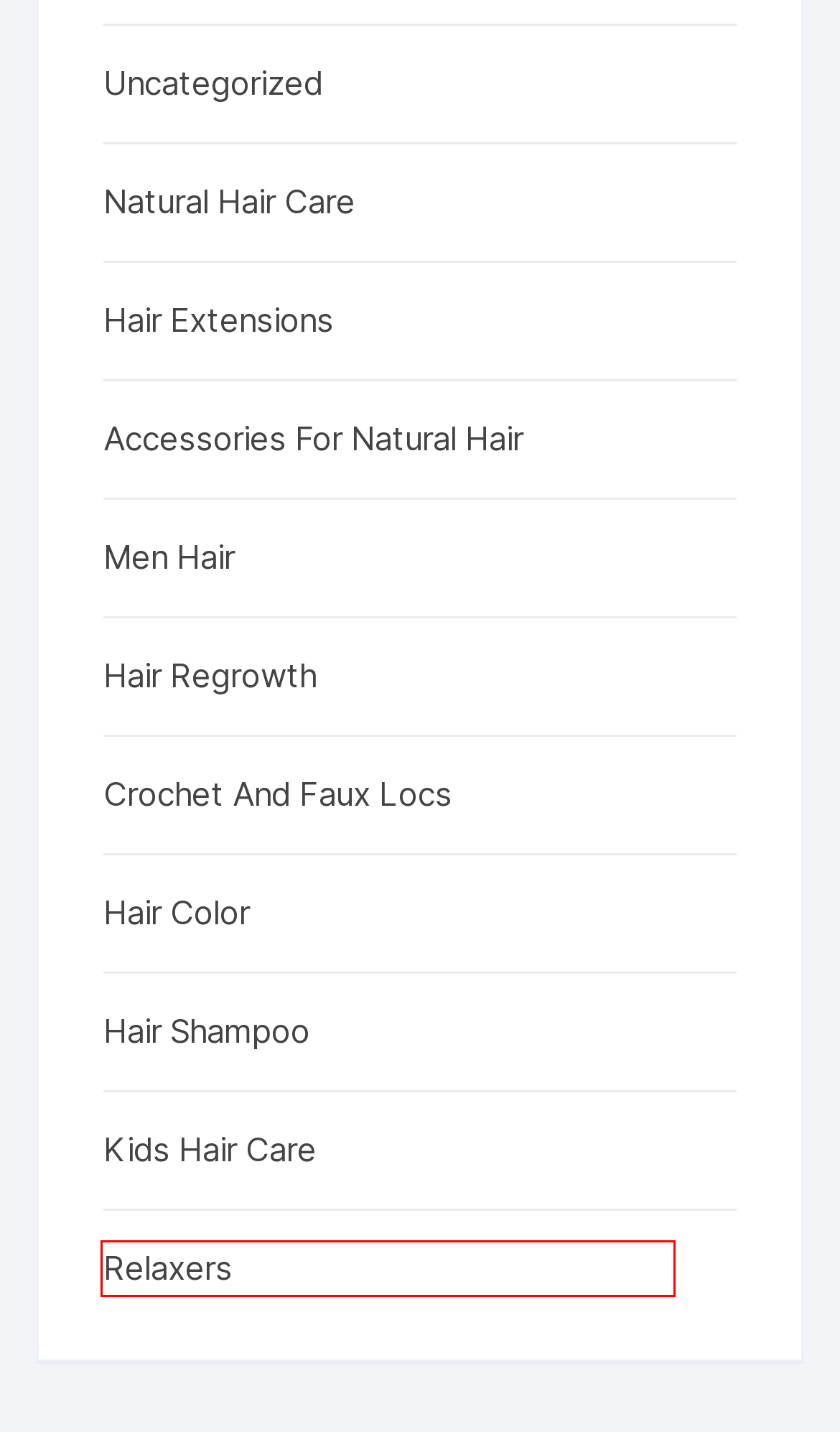Look at the screenshot of a webpage, where a red bounding box highlights an element. Select the best description that matches the new webpage after clicking the highlighted element. Here are the candidates:
A. Hair Shampoo Archives - Blackhairmart.com
B. Accessories For Natural Hair Archives - Blackhairmart.com
C. Kids Hair Care Archives - Blackhairmart.com
D. Uncategorized Archives - Blackhairmart.com
E. Men Hair Archives - Blackhairmart.com
F. Hair Extensions Archives - Blackhairmart.com
G. Relaxers Archives - Blackhairmart.com
H. Hair Color Archives - Blackhairmart.com

G